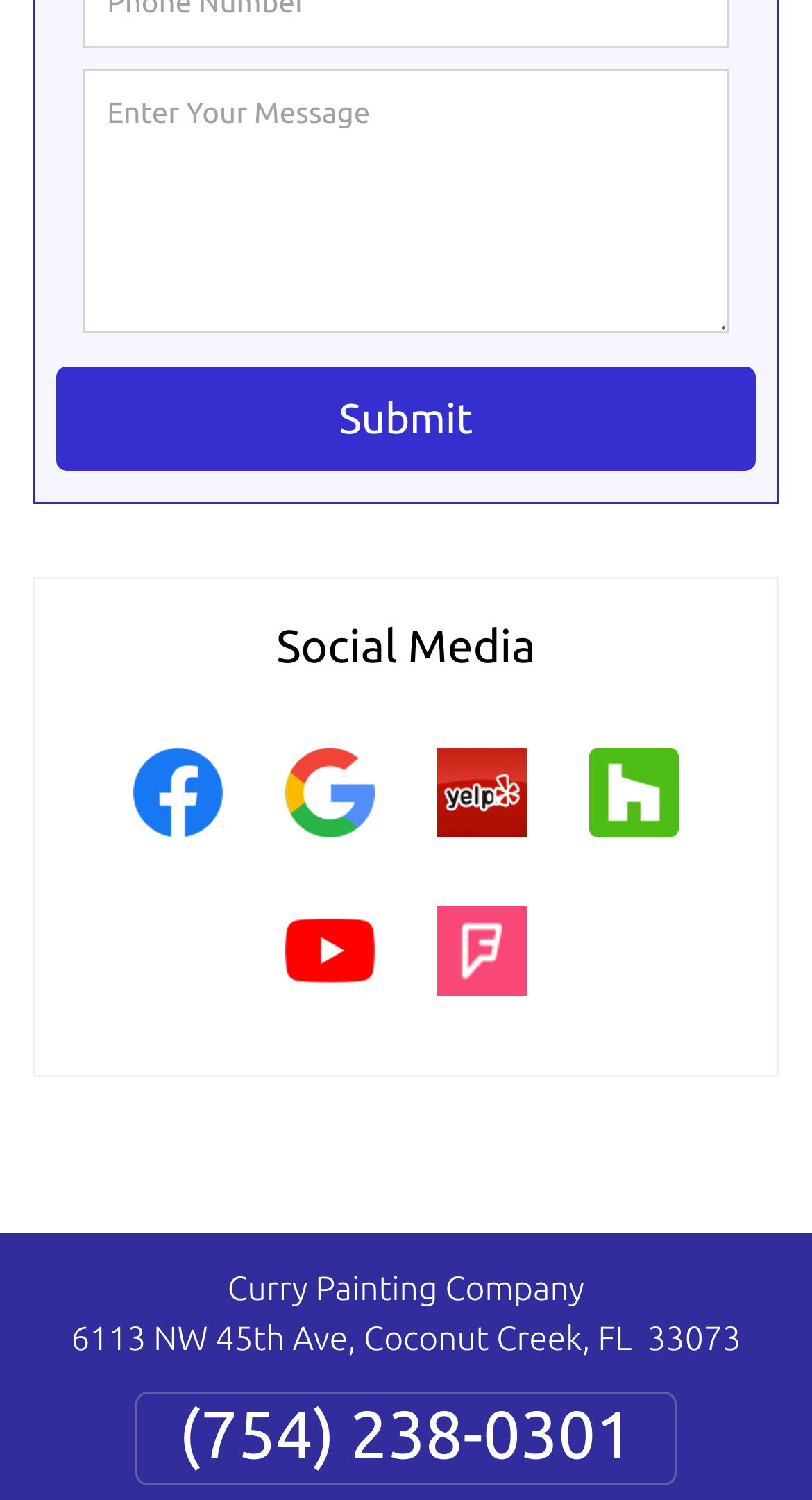Please give a short response to the question using one word or a phrase:
What is the phone number?

(754) 238-0301